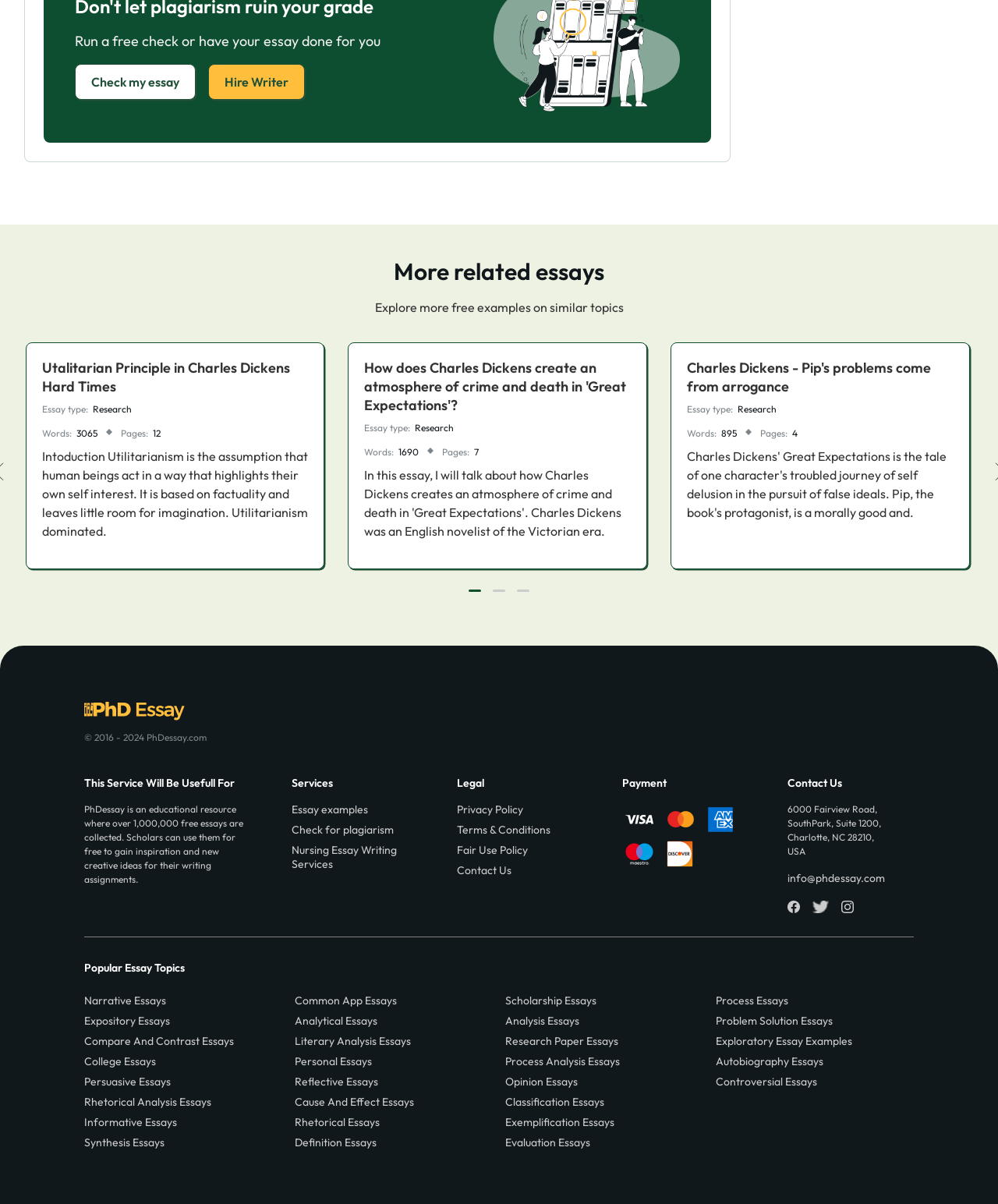What is the name of the company behind this website? Based on the screenshot, please respond with a single word or phrase.

PhDessay.com